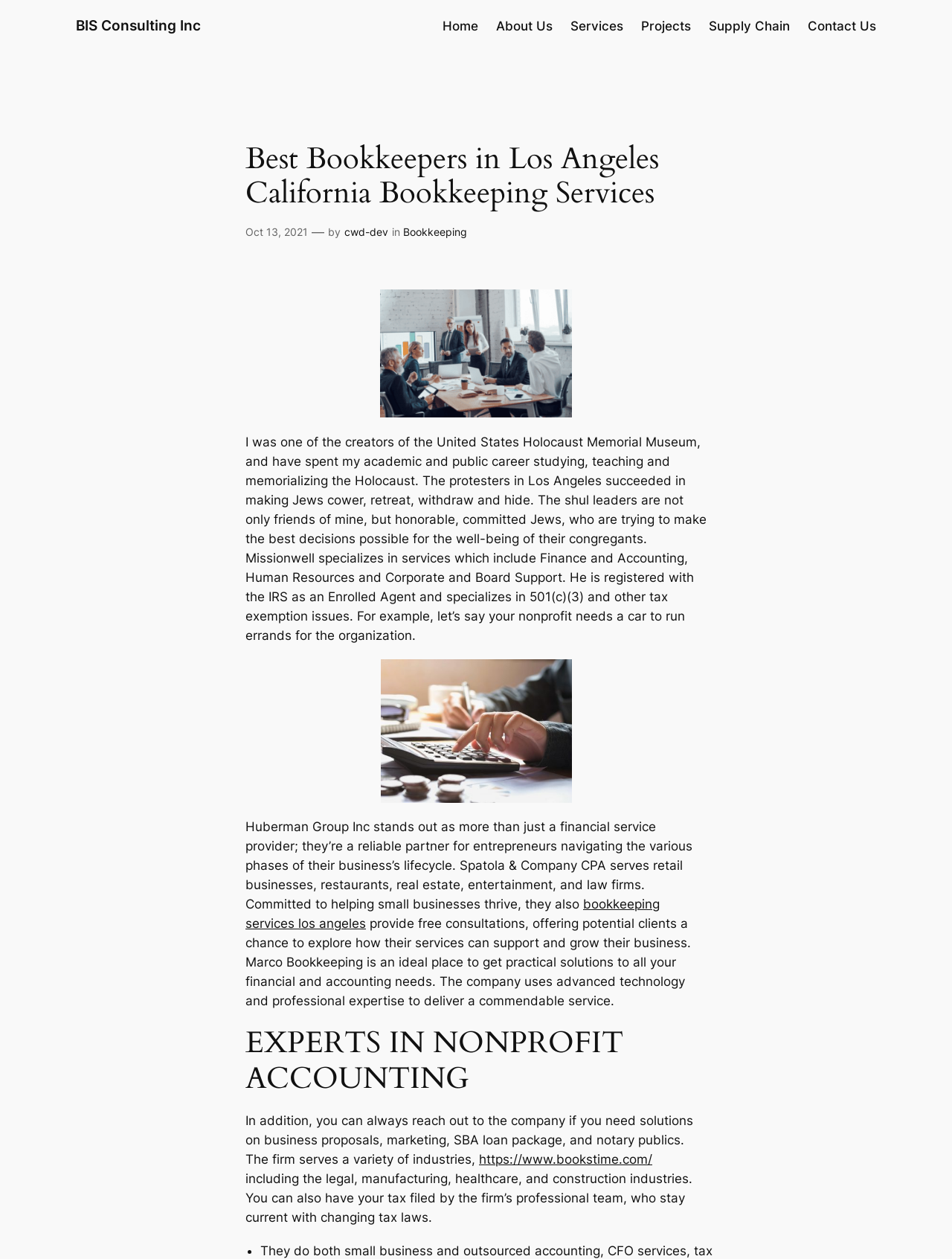Bounding box coordinates are specified in the format (top-left x, top-left y, bottom-right x, bottom-right y). All values are floating point numbers bounded between 0 and 1. Please provide the bounding box coordinate of the region this sentence describes: About Us

[0.521, 0.013, 0.58, 0.028]